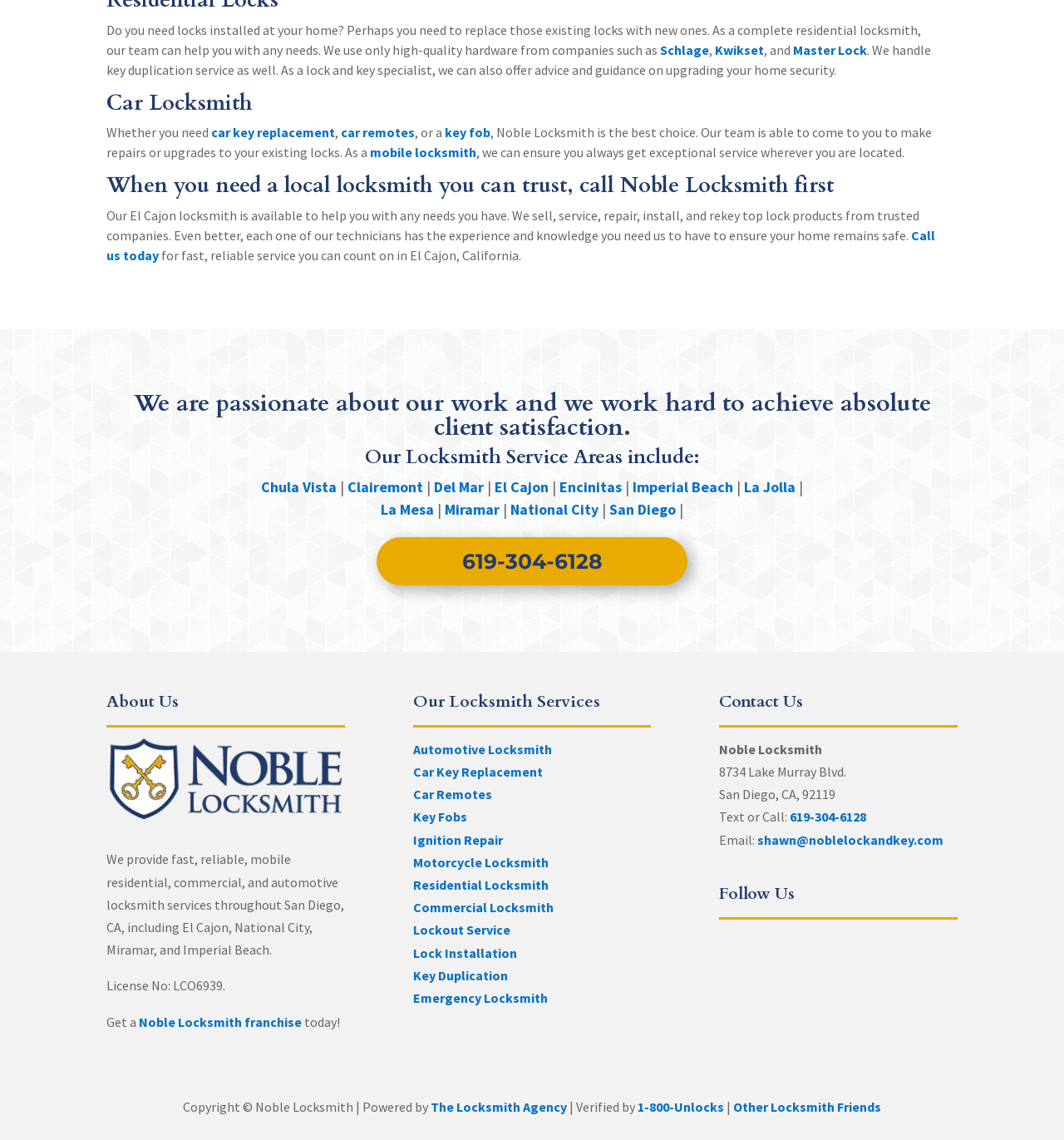Locate the bounding box of the user interface element based on this description: "619-304-6128".

[0.742, 0.709, 0.814, 0.724]